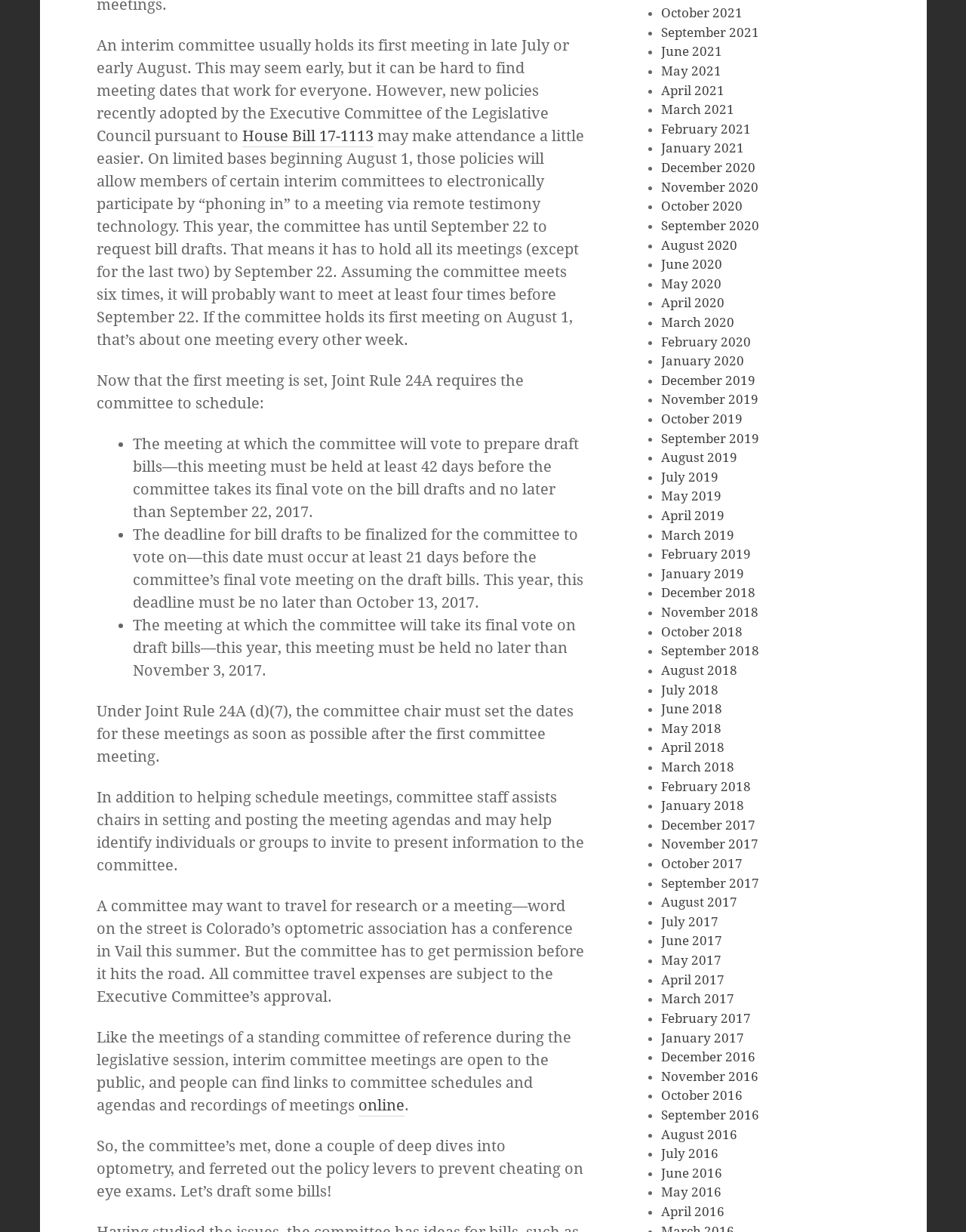What is the purpose of an interim committee?
Can you give a detailed and elaborate answer to the question?

Based on the webpage content, an interim committee is formed to prepare draft bills, and its meetings are open to the public. The committee has to schedule its meetings and set deadlines for bill drafts, and its chair has to set the dates for these meetings as soon as possible after the first committee meeting.